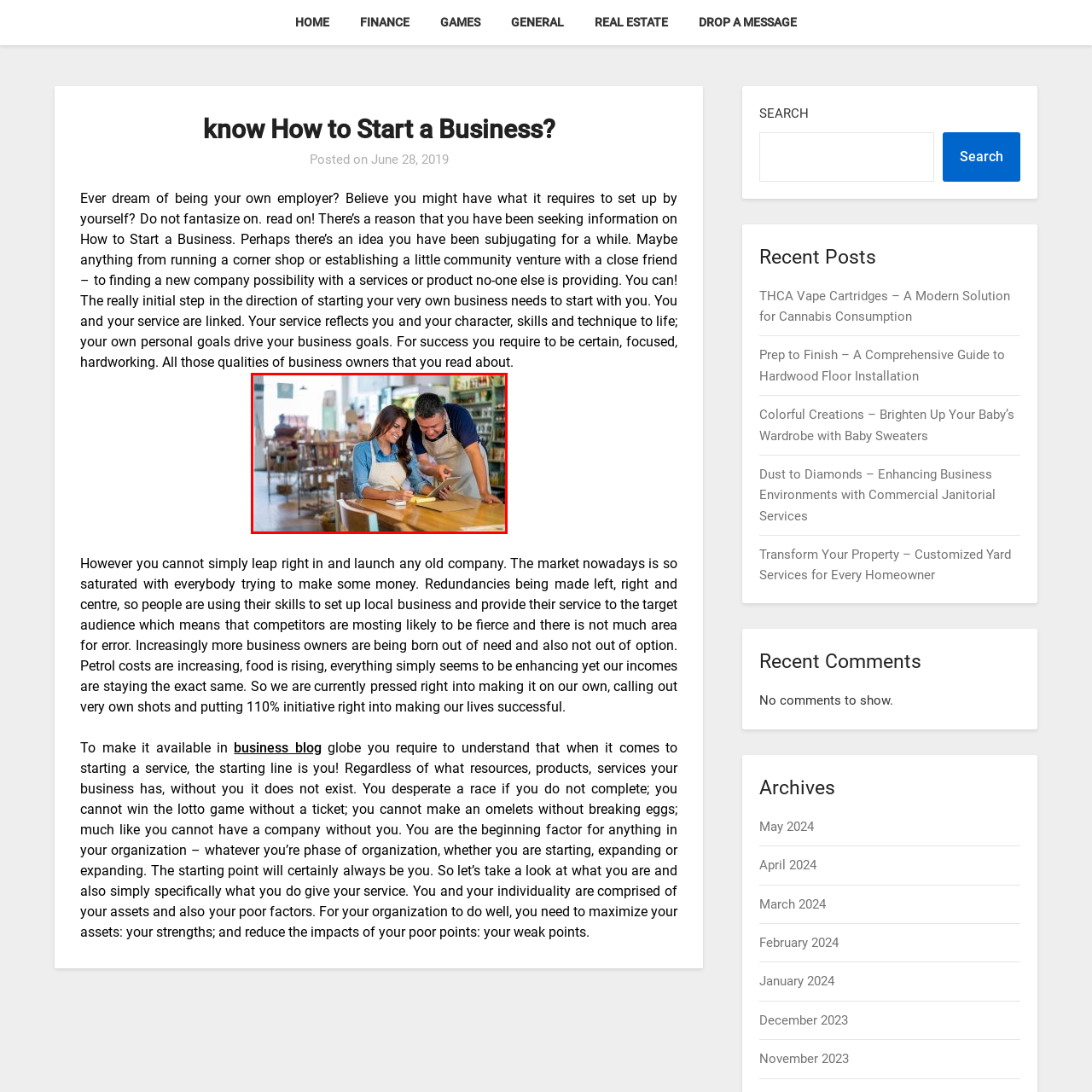Give a detailed account of the visual elements present in the image highlighted by the red border.

The image depicts a lively scene in a retail setting, showcasing two individuals—one female and one male—engaged in a collaborative discussion at a wooden table. The woman, wearing a denim shirt and a beige apron, is smiling as she takes notes on a notepad while looking at a tablet screen held by the man. He, dressed in a navy shirt and also wearing an apron, leans forward with a focused expression, clearly sharing insights or information. The background features an inviting atmosphere with shelves stocked with various products, suggesting a community-oriented business environment. This setting reflects the spirit of entrepreneurship and teamwork, characteristic of individuals determined to start and grow their own business.